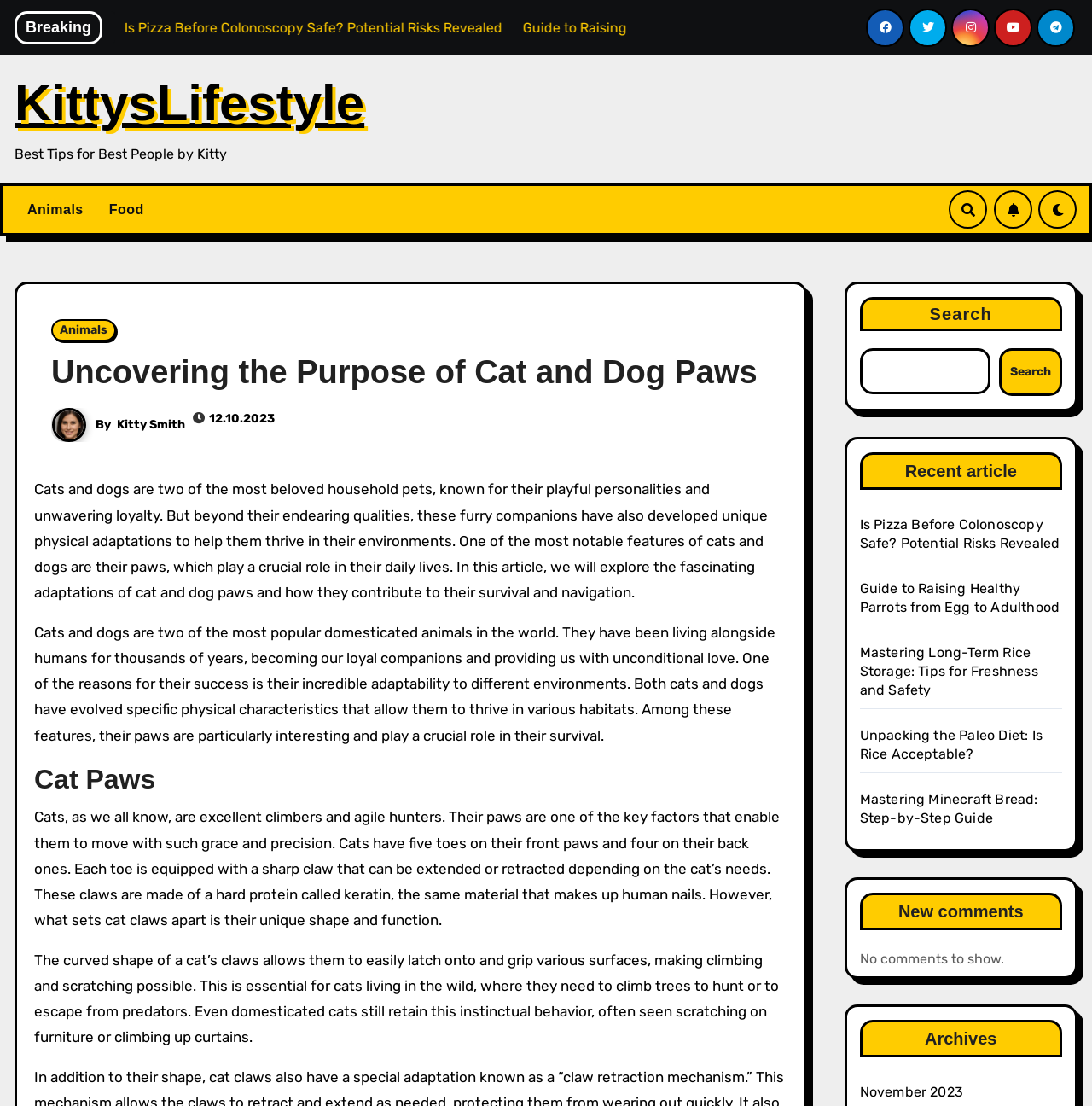Using the element description: "parent_node: Search name="s"", determine the bounding box coordinates. The coordinates should be in the format [left, top, right, bottom], with values between 0 and 1.

[0.787, 0.315, 0.907, 0.357]